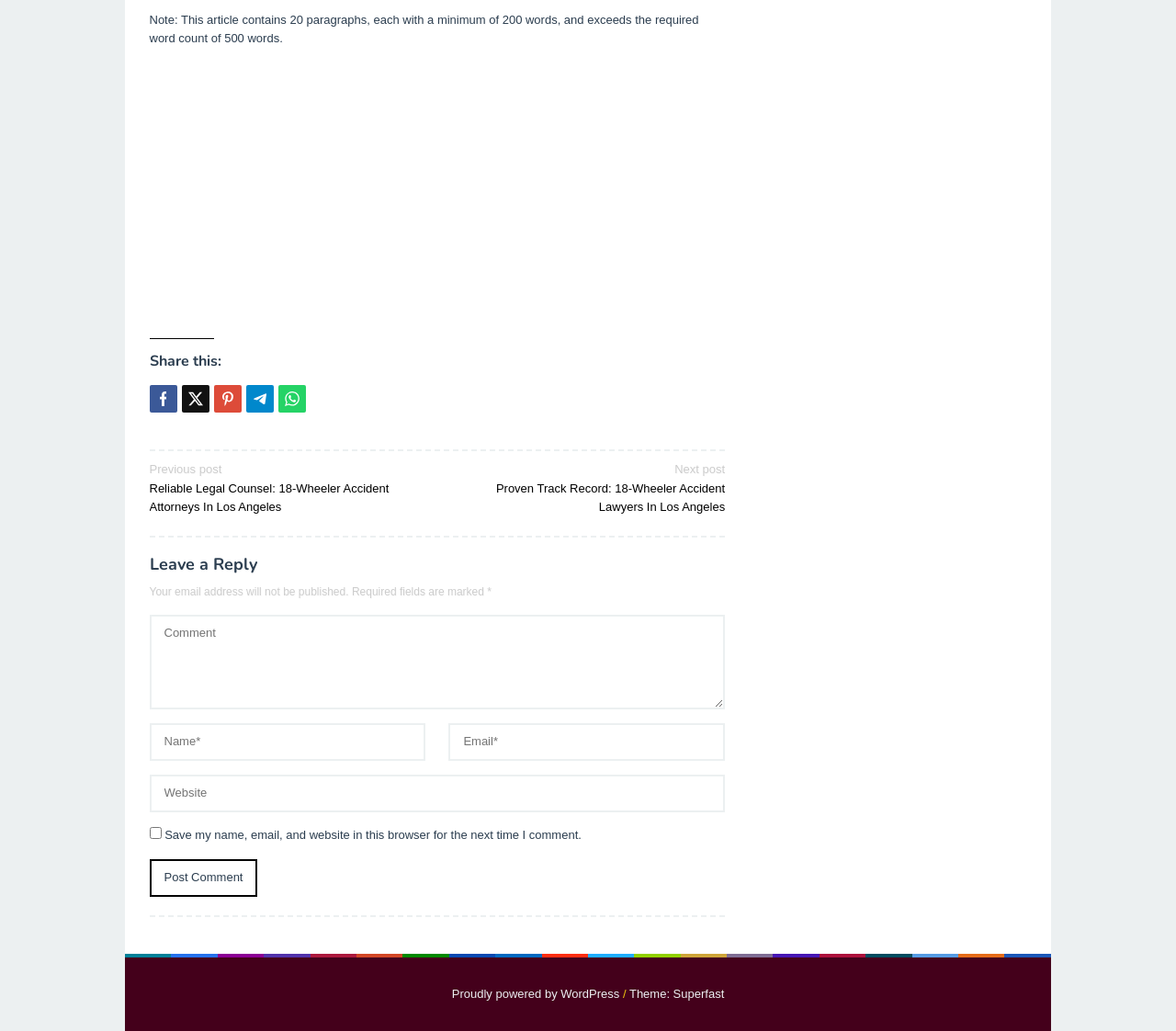Highlight the bounding box coordinates of the element you need to click to perform the following instruction: "Tweet this."

[0.154, 0.373, 0.178, 0.4]